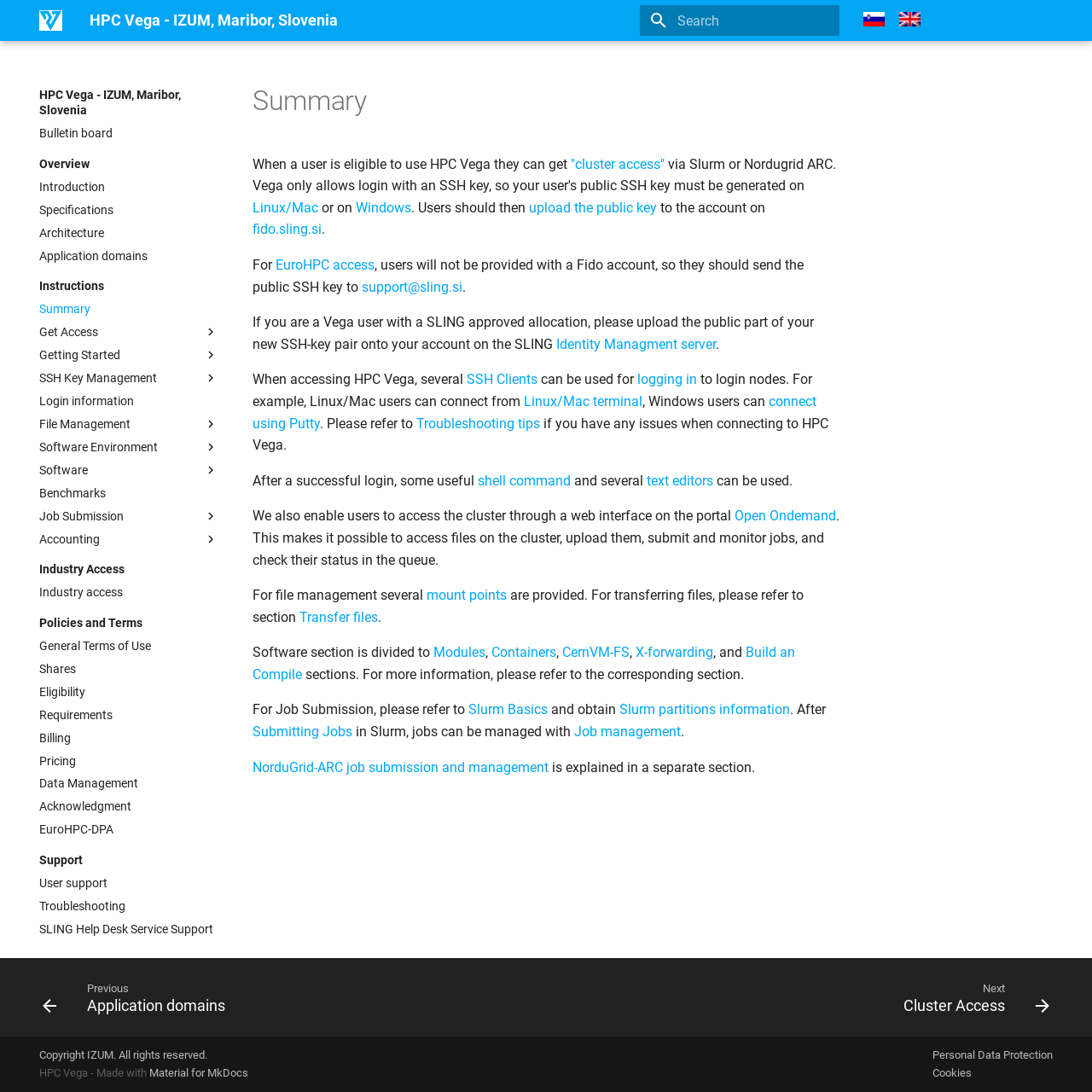Provide a single word or phrase answer to the question: 
What is the topic of the 'Live Demos and Workshops' section?

OpenFoam and Workshops